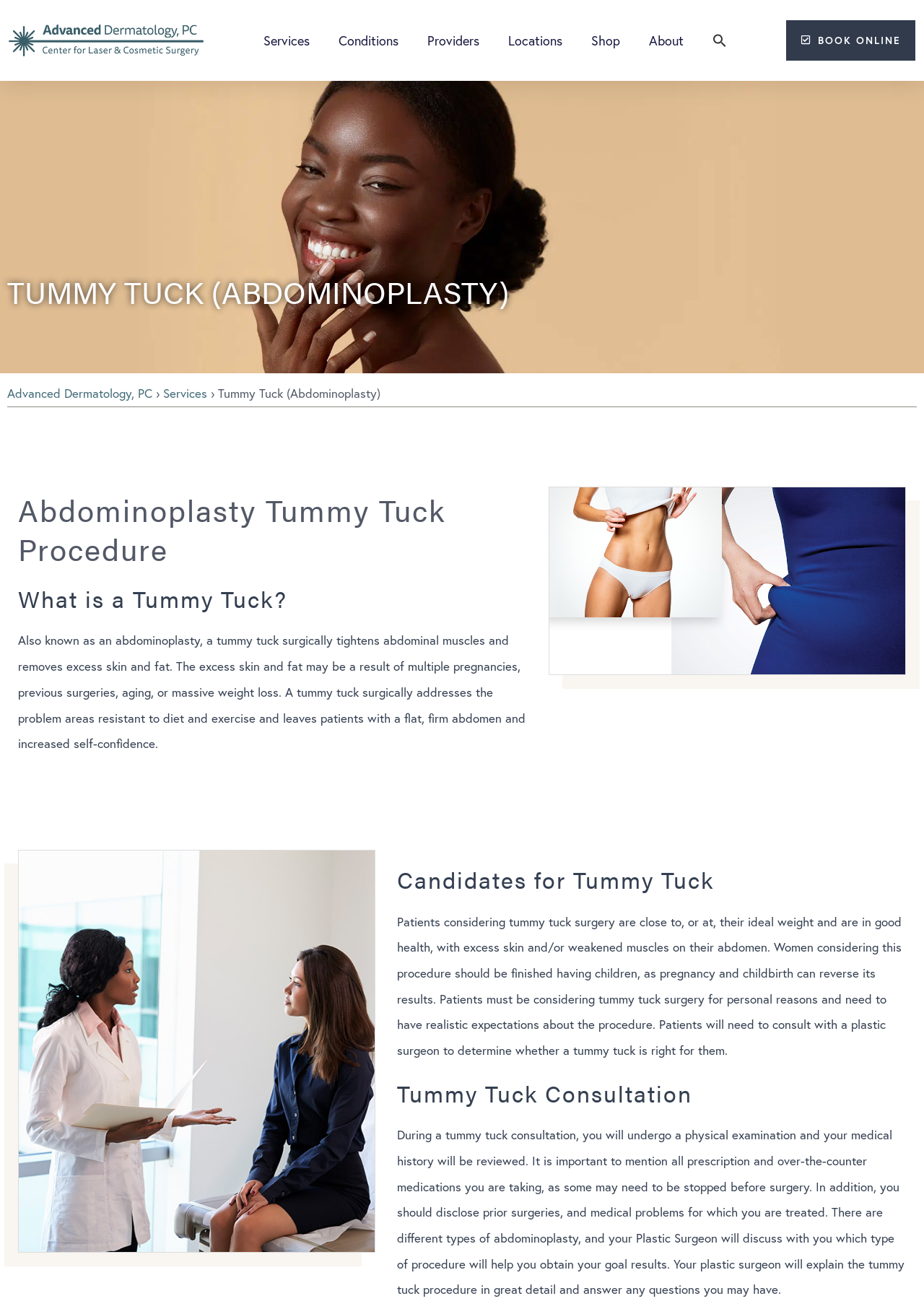Using a single word or phrase, answer the following question: 
What happens during a Tummy Tuck consultation?

Physical examination and medical history review